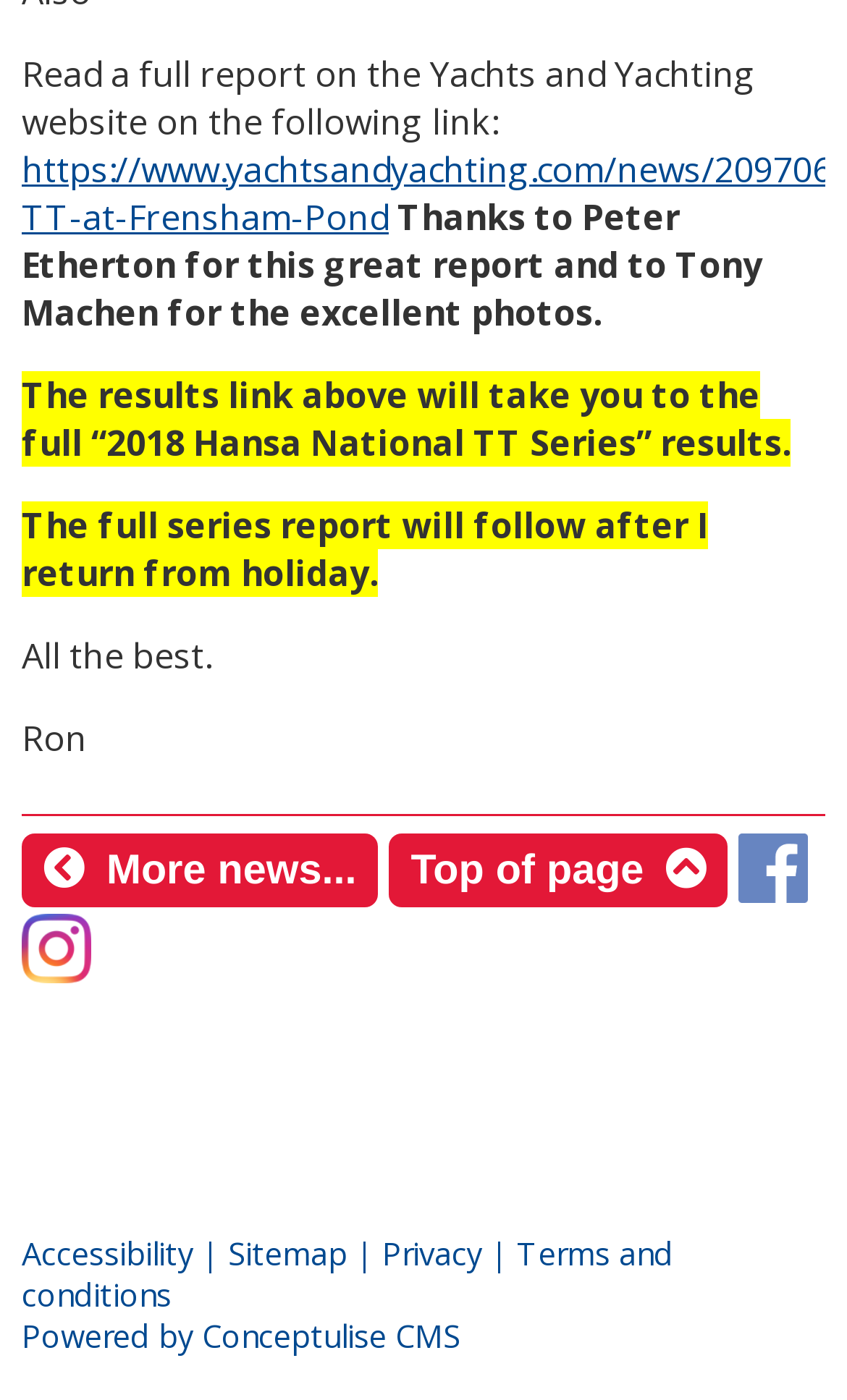Locate the bounding box coordinates of the area to click to fulfill this instruction: "View sitemap". The bounding box should be presented as four float numbers between 0 and 1, in the order [left, top, right, bottom].

[0.269, 0.88, 0.41, 0.91]